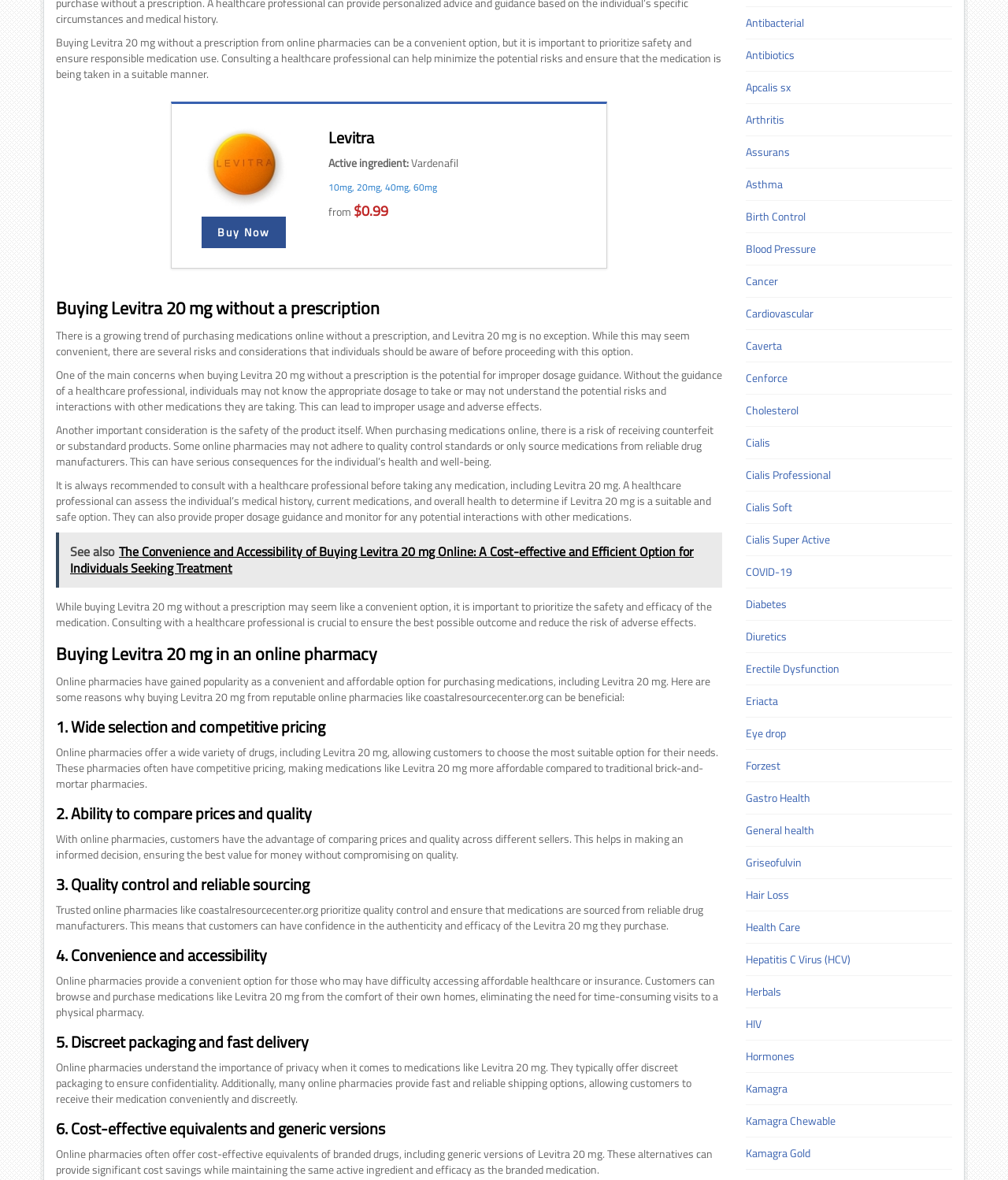Answer the following query with a single word or phrase:
What is the active ingredient of Levitra?

Vardenafil